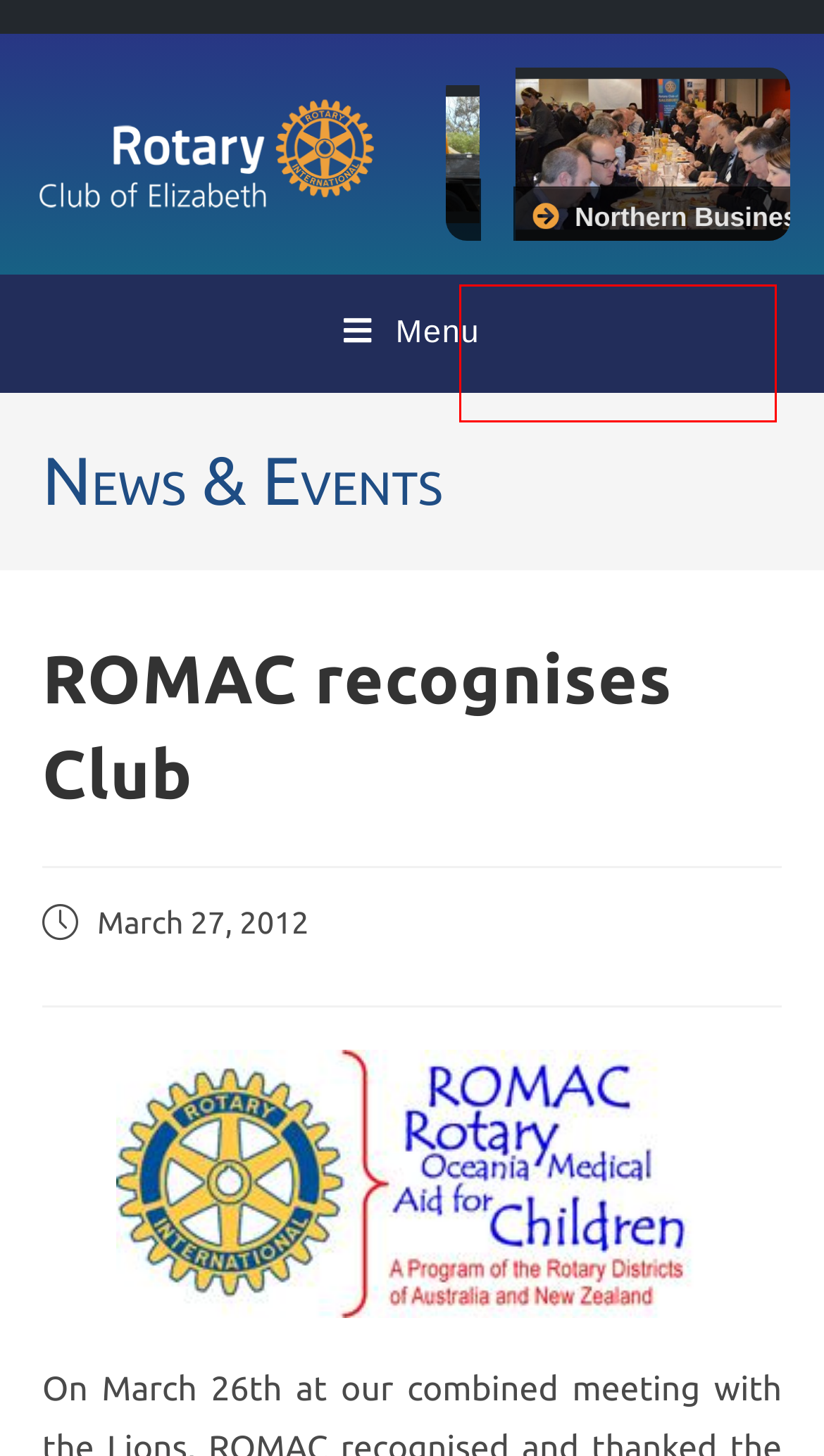There is a UI element on the webpage screenshot marked by a red bounding box. Extract and generate the text content from within this red box.

Our annual “Clean up Australia” occurs on the first Sunday in March along the Main North Road. Come join us!